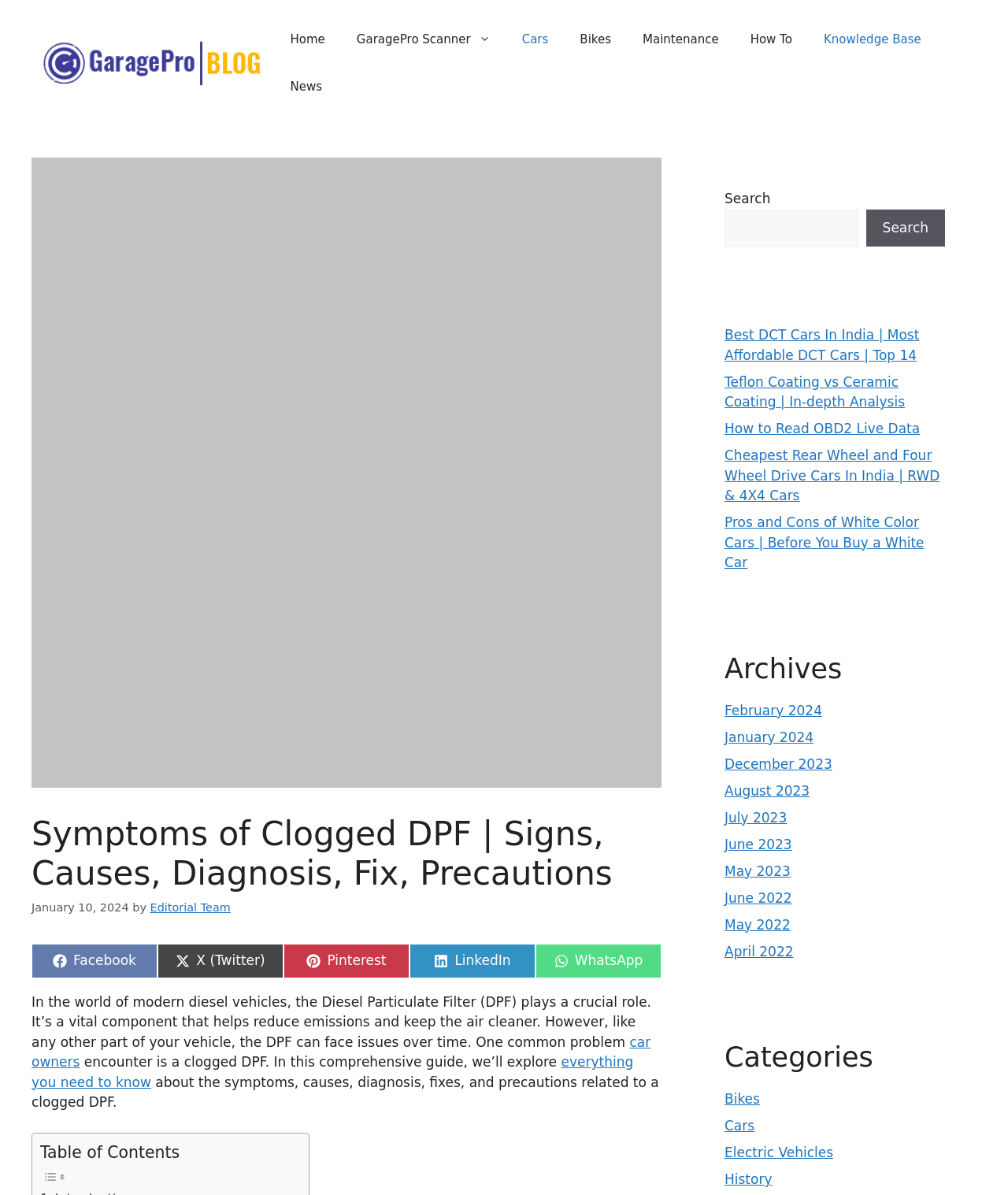What is the date of the latest article?
Please describe in detail the information shown in the image to answer the question.

I determined the date of the latest article by looking at the time element with the text 'January 10, 2024' which is located near the top of the webpage.